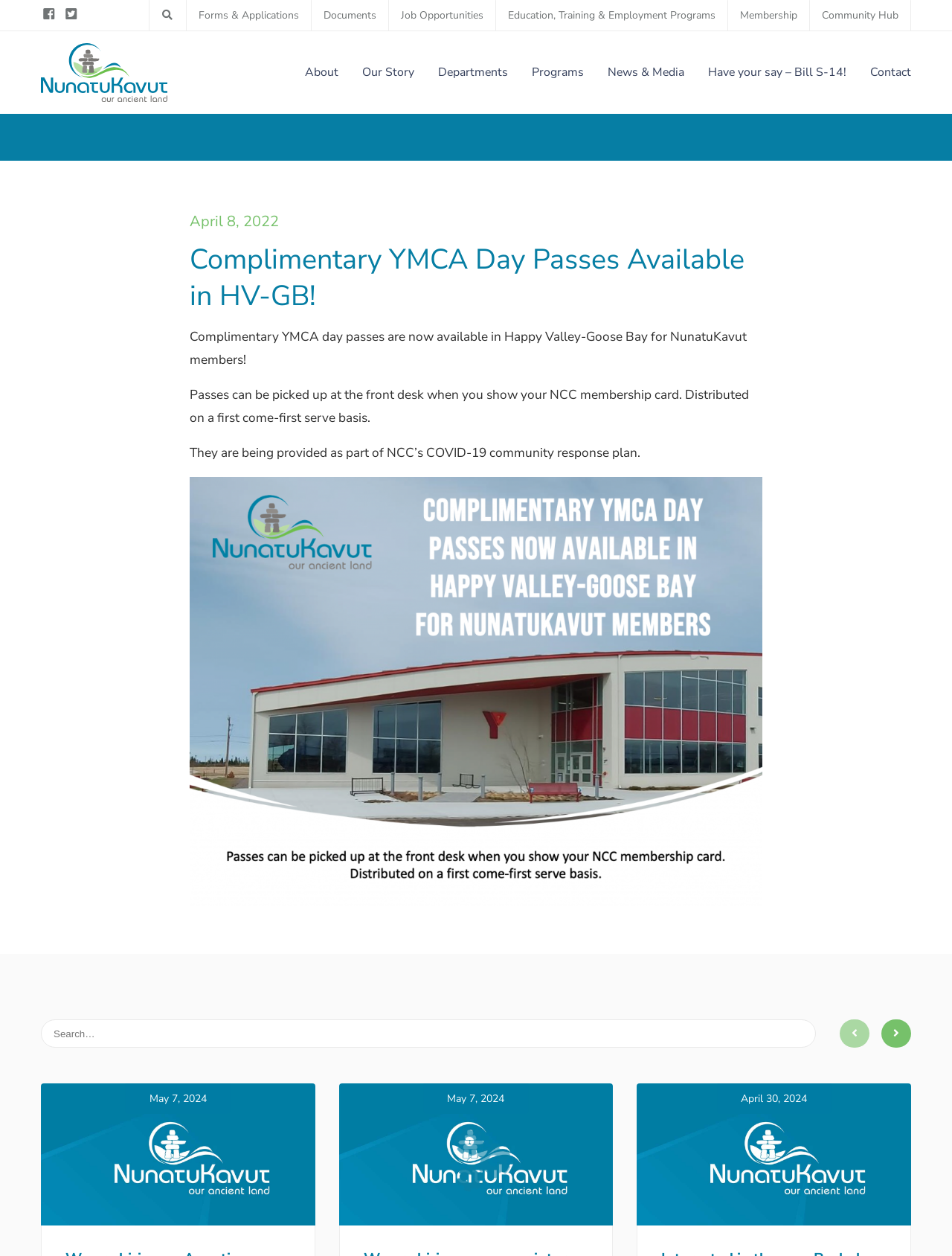Find the bounding box coordinates for the area you need to click to carry out the instruction: "Visit our Facebook profile". The coordinates should be four float numbers between 0 and 1, indicated as [left, top, right, bottom].

[0.043, 0.003, 0.06, 0.021]